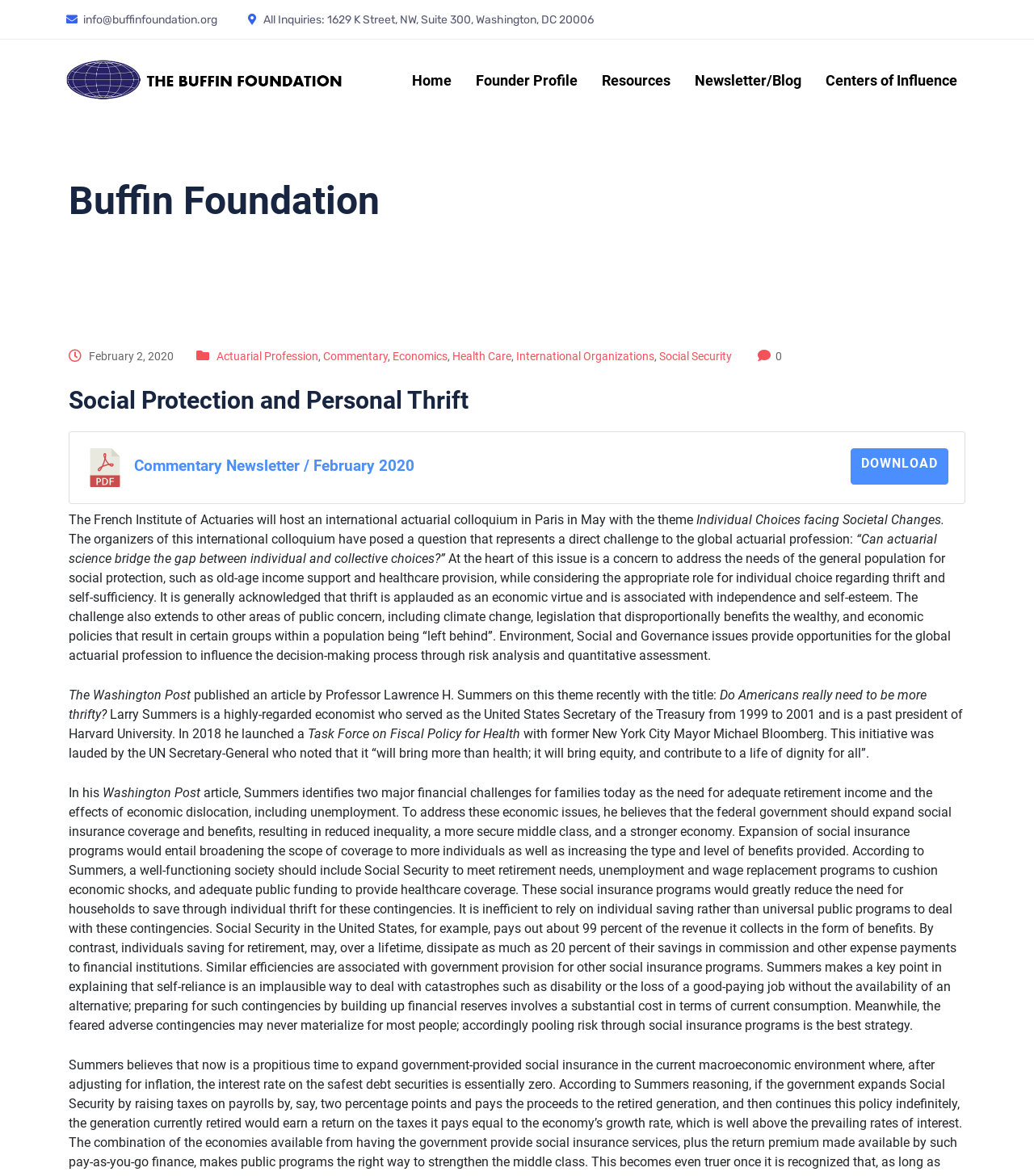Provide the bounding box coordinates for the UI element that is described by this text: "Commentary Newsletter / February 2020". The coordinates should be in the form of four float numbers between 0 and 1: [left, top, right, bottom].

[0.13, 0.389, 0.401, 0.404]